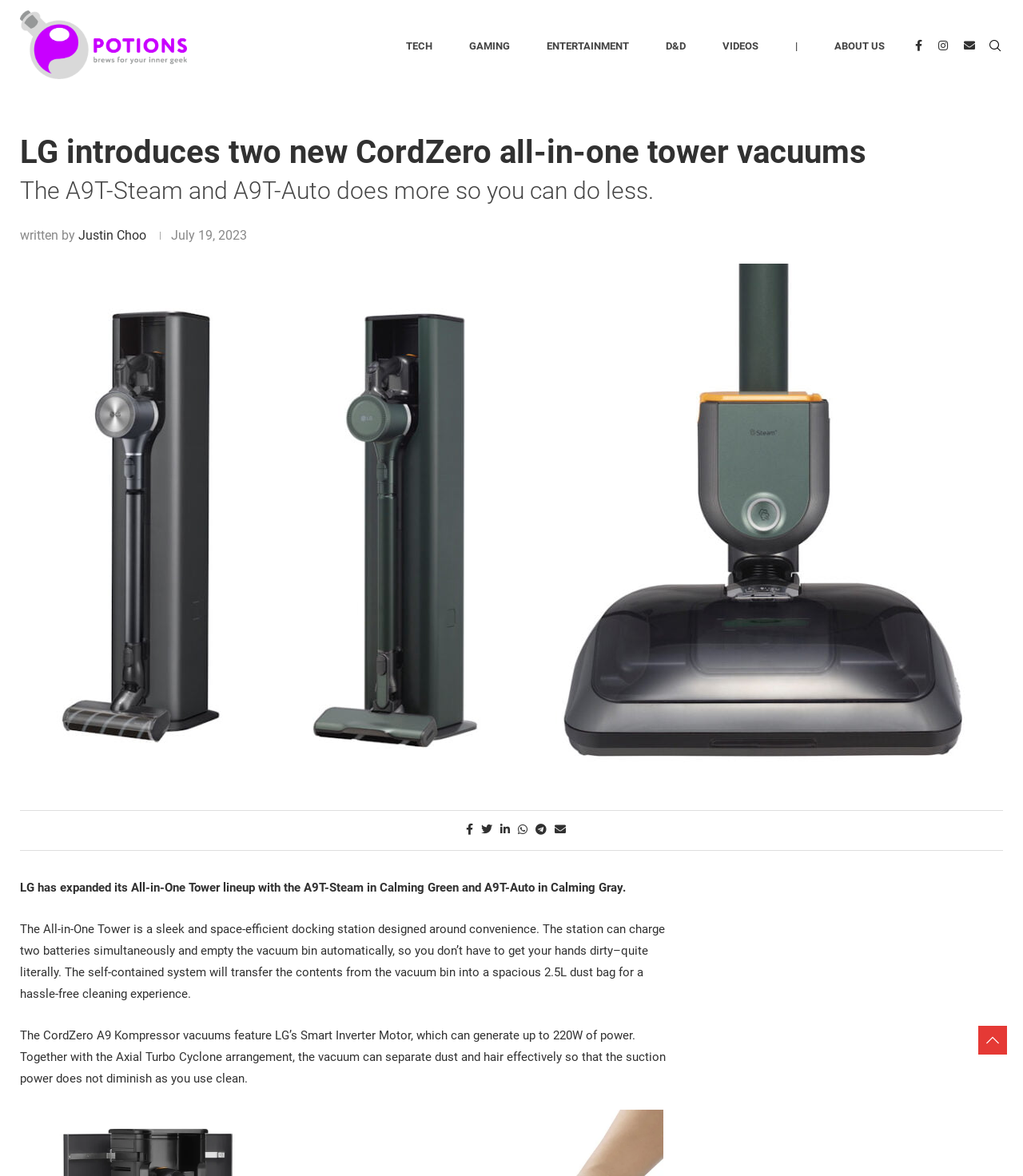Using the given element description, provide the bounding box coordinates (top-left x, top-left y, bottom-right x, bottom-right y) for the corresponding UI element in the screenshot: About Us

[0.809, 0.001, 0.871, 0.078]